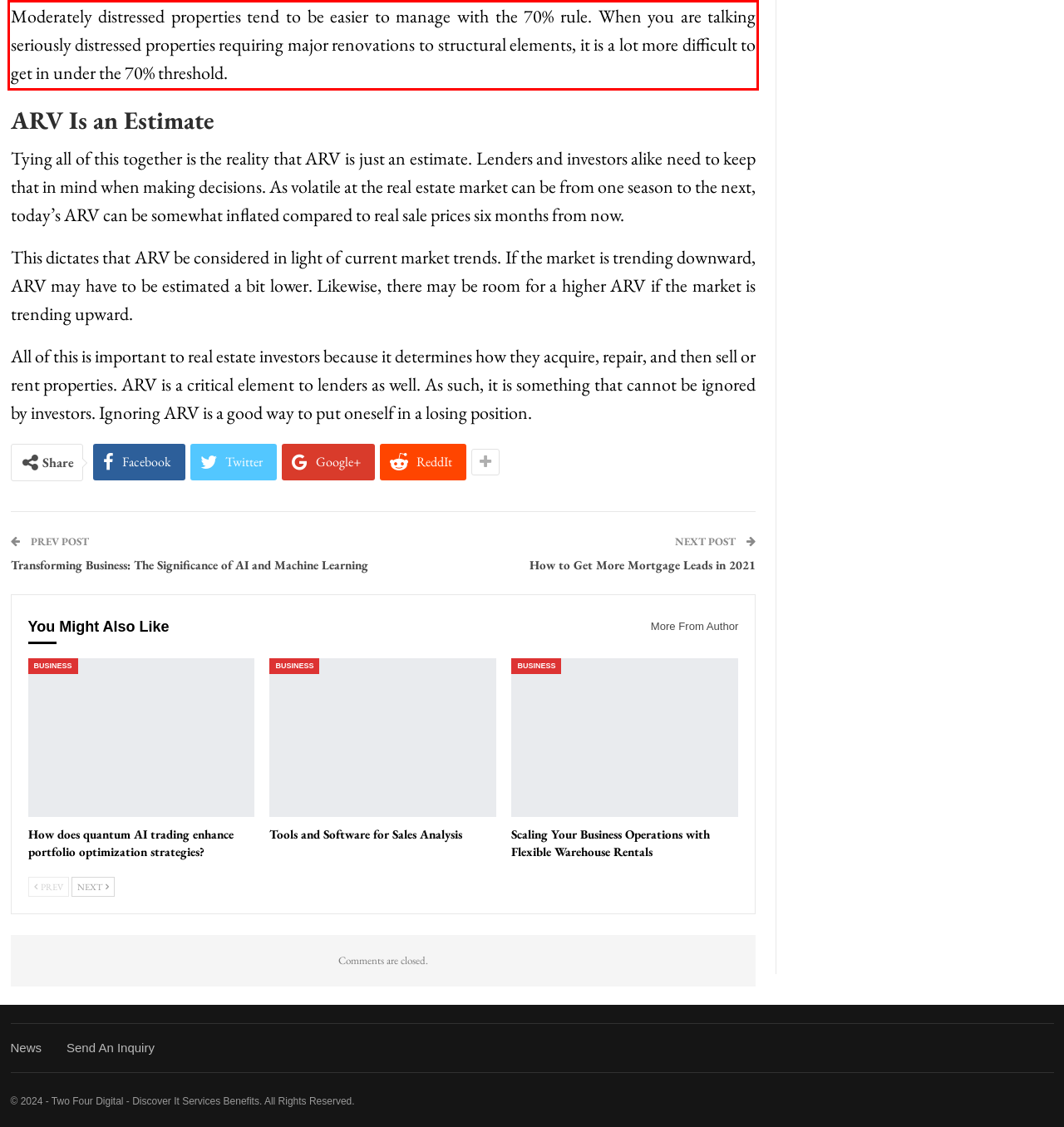Within the screenshot of the webpage, there is a red rectangle. Please recognize and generate the text content inside this red bounding box.

Moderately distressed properties tend to be easier to manage with the 70% rule. When you are talking seriously distressed properties requiring major renovations to structural elements, it is a lot more difficult to get in under the 70% threshold.